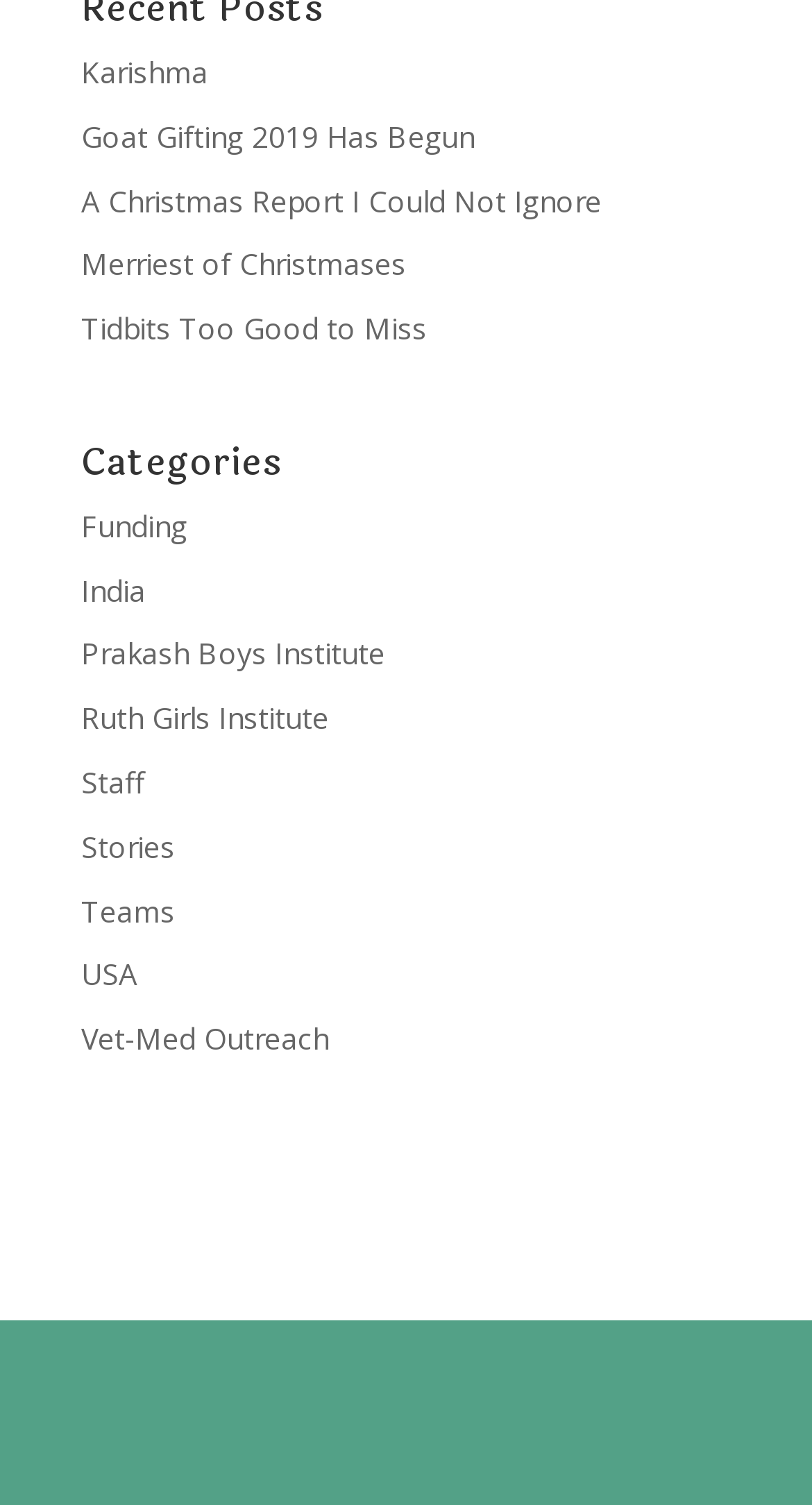Find the bounding box coordinates corresponding to the UI element with the description: "Ruth Girls Institute". The coordinates should be formatted as [left, top, right, bottom], with values as floats between 0 and 1.

[0.1, 0.464, 0.405, 0.49]